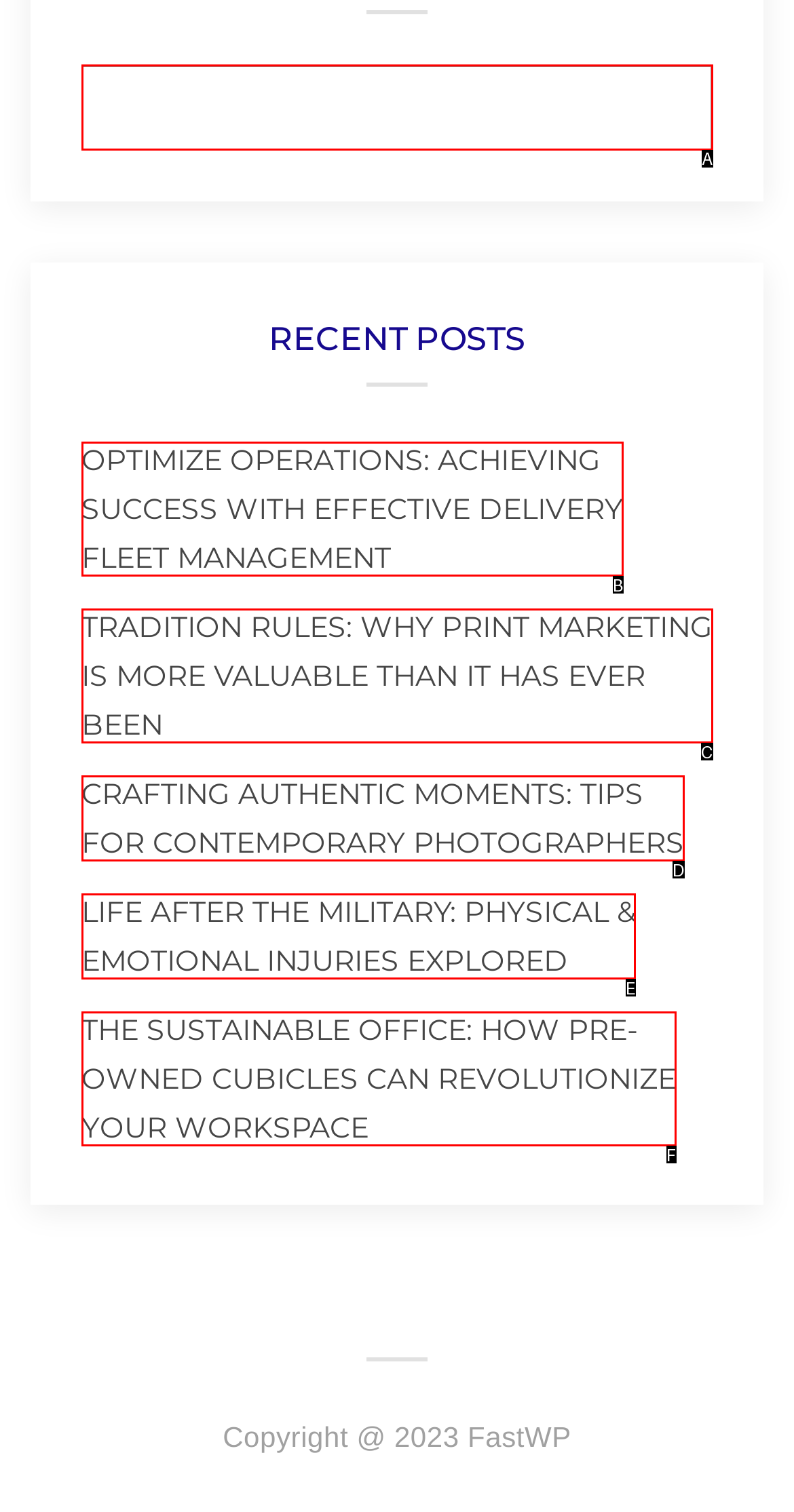Identify the HTML element that corresponds to the description: name="s" Provide the letter of the matching option directly from the choices.

A